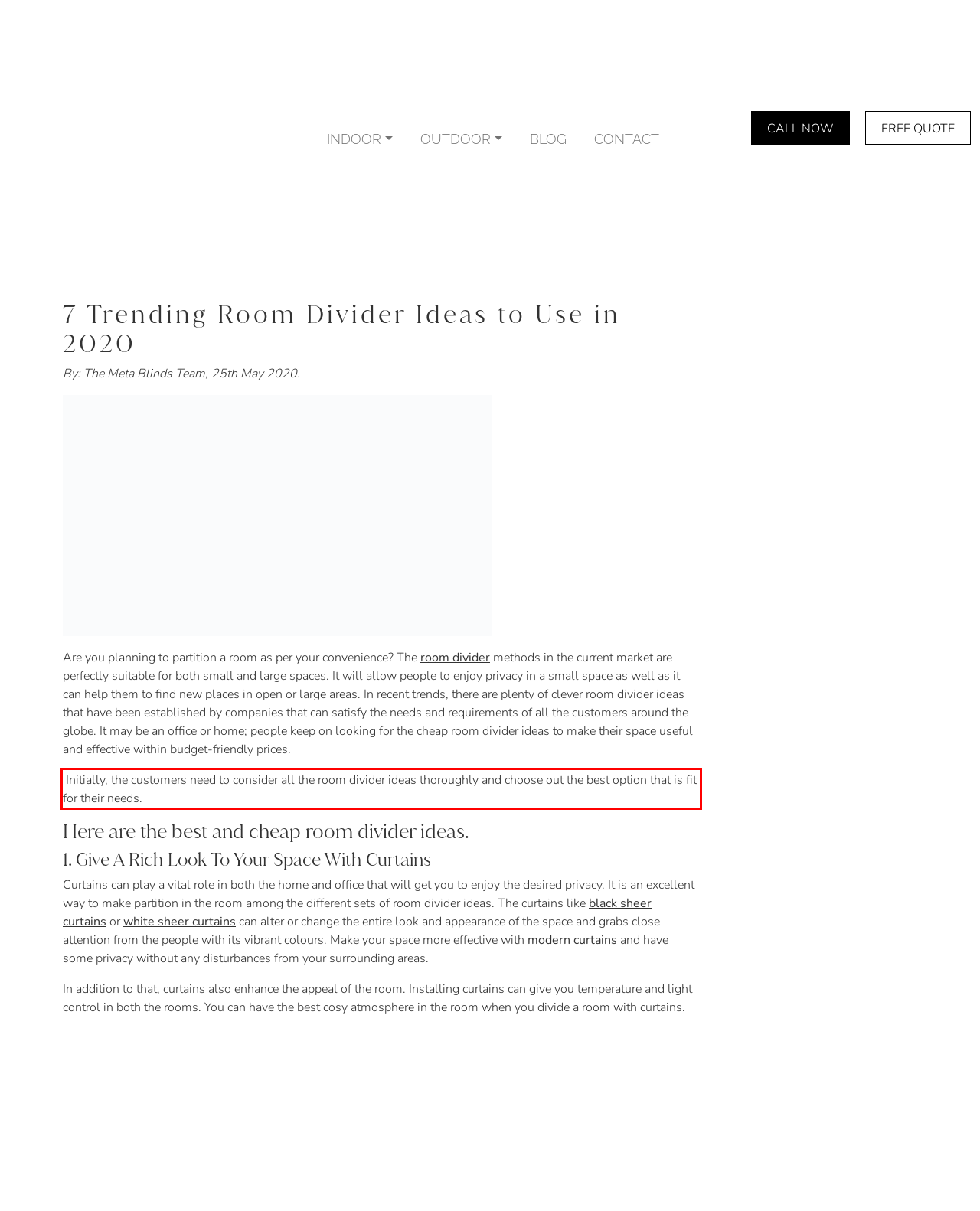Please examine the webpage screenshot and extract the text within the red bounding box using OCR.

Initially, the customers need to consider all the room divider ideas thoroughly and choose out the best option that is fit for their needs.